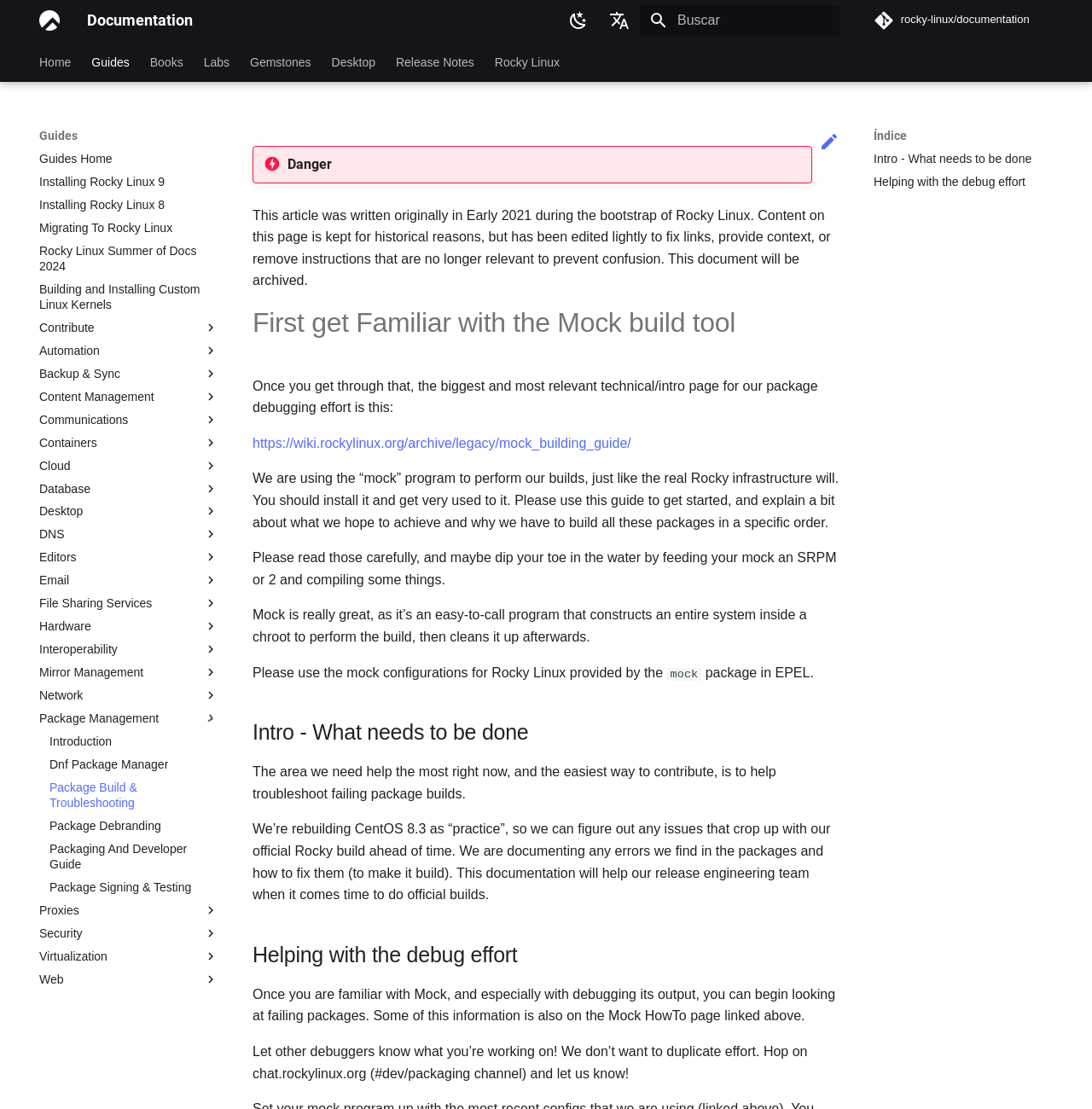Answer the question below with a single word or a brief phrase: 
What is the 'Guides' section about?

Documentation guides